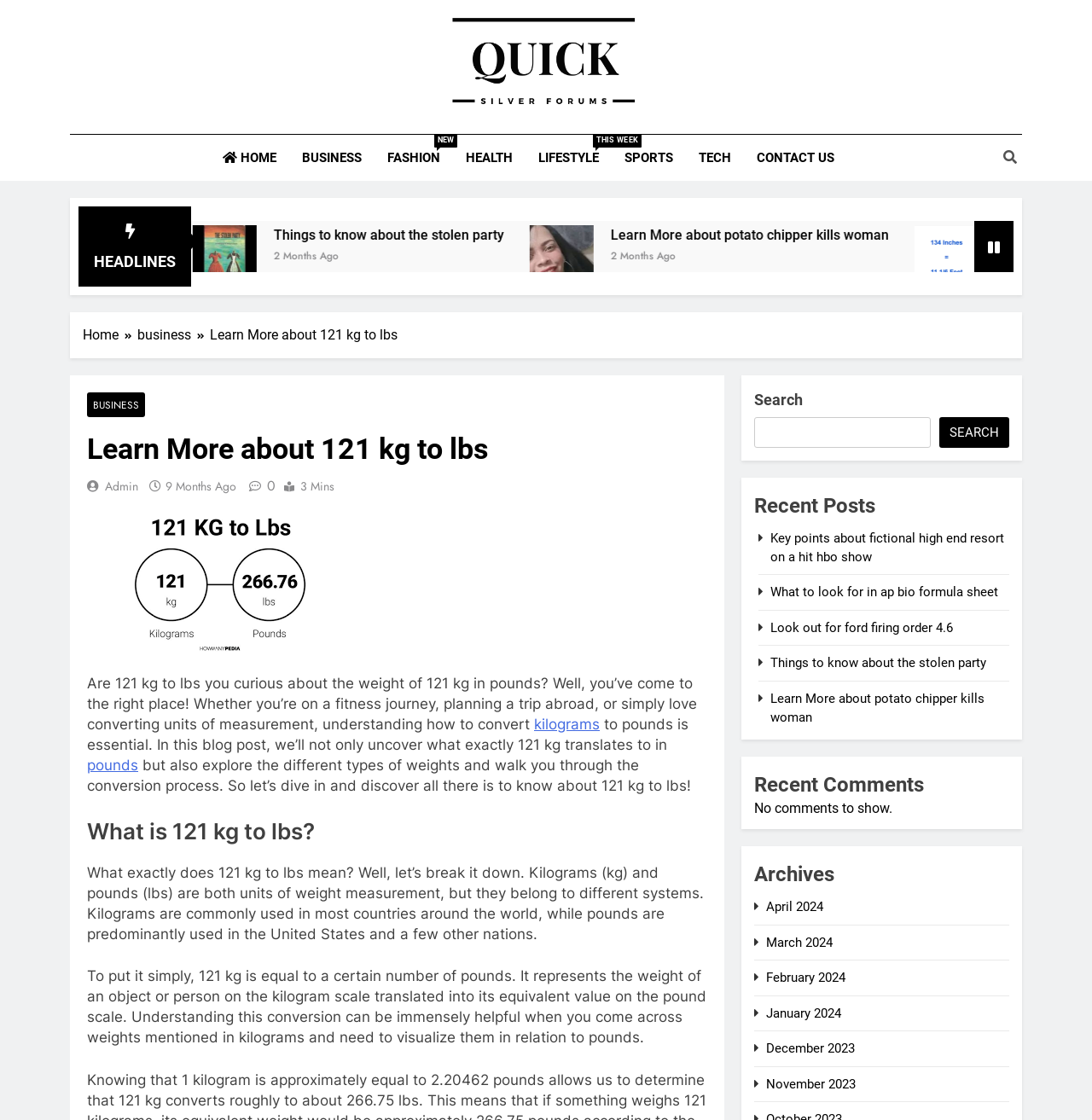How many navigation links are there in the top menu?
Based on the screenshot, respond with a single word or phrase.

9